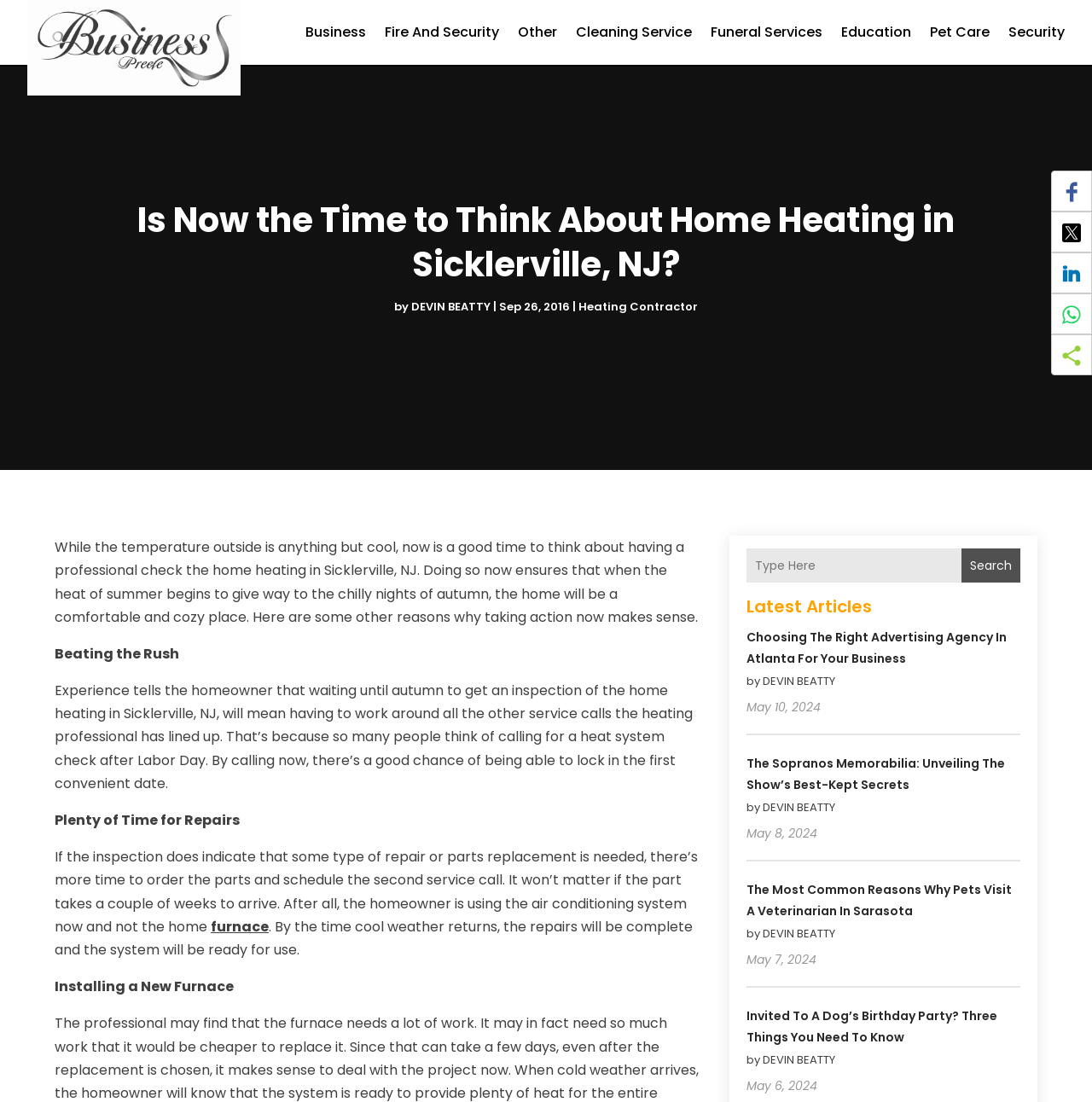Determine the bounding box coordinates of the area to click in order to meet this instruction: "Click on the link 'Heating Contractor'".

[0.53, 0.271, 0.639, 0.285]